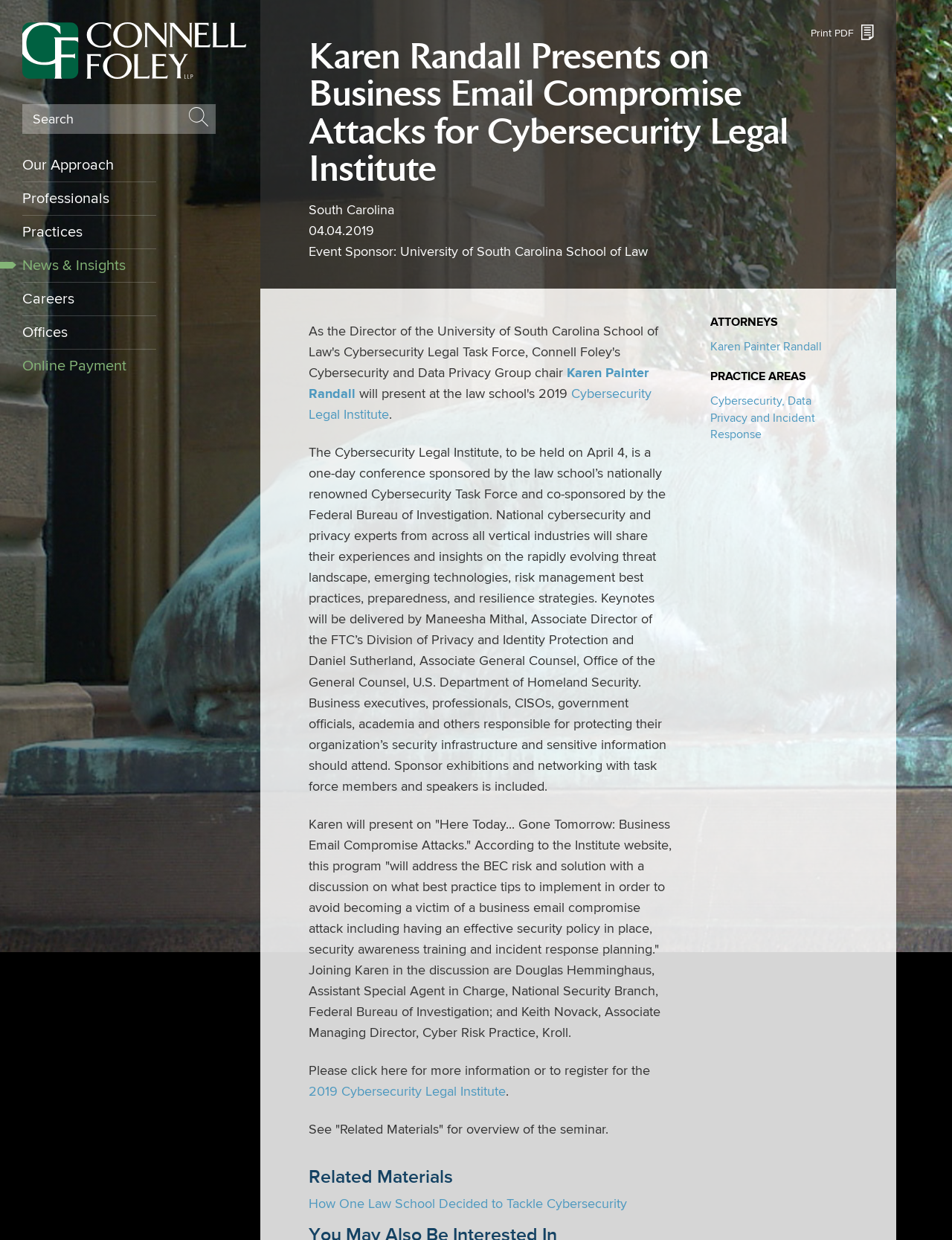What is the name of the task force?
Answer the question in a detailed and comprehensive manner.

I found the answer by reading the text 'The Cybersecurity Legal Institute, to be held on April 4, is a one-day conference sponsored by the law school’s nationally renowned Cybersecurity Task Force...' which is located in the middle of the webpage, indicating that the task force is called the Cybersecurity Task Force.